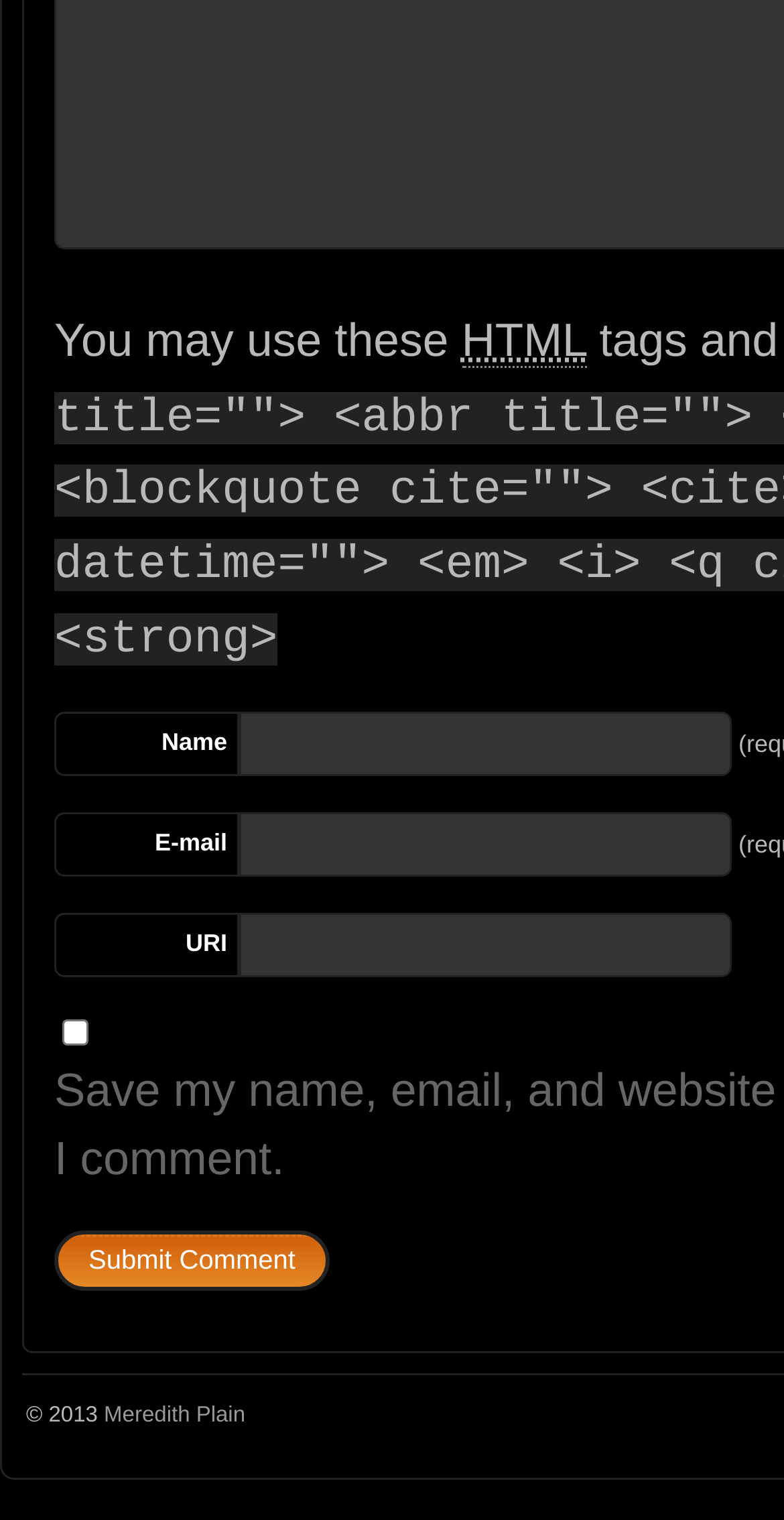What is the purpose of the checkbox?
Answer the question with as much detail as you can, using the image as a reference.

The checkbox is located below the URI input field and is labeled 'Save my name, email, and website in this browser for the next time I comment.' This suggests that its purpose is to save the user's comment information for future use.